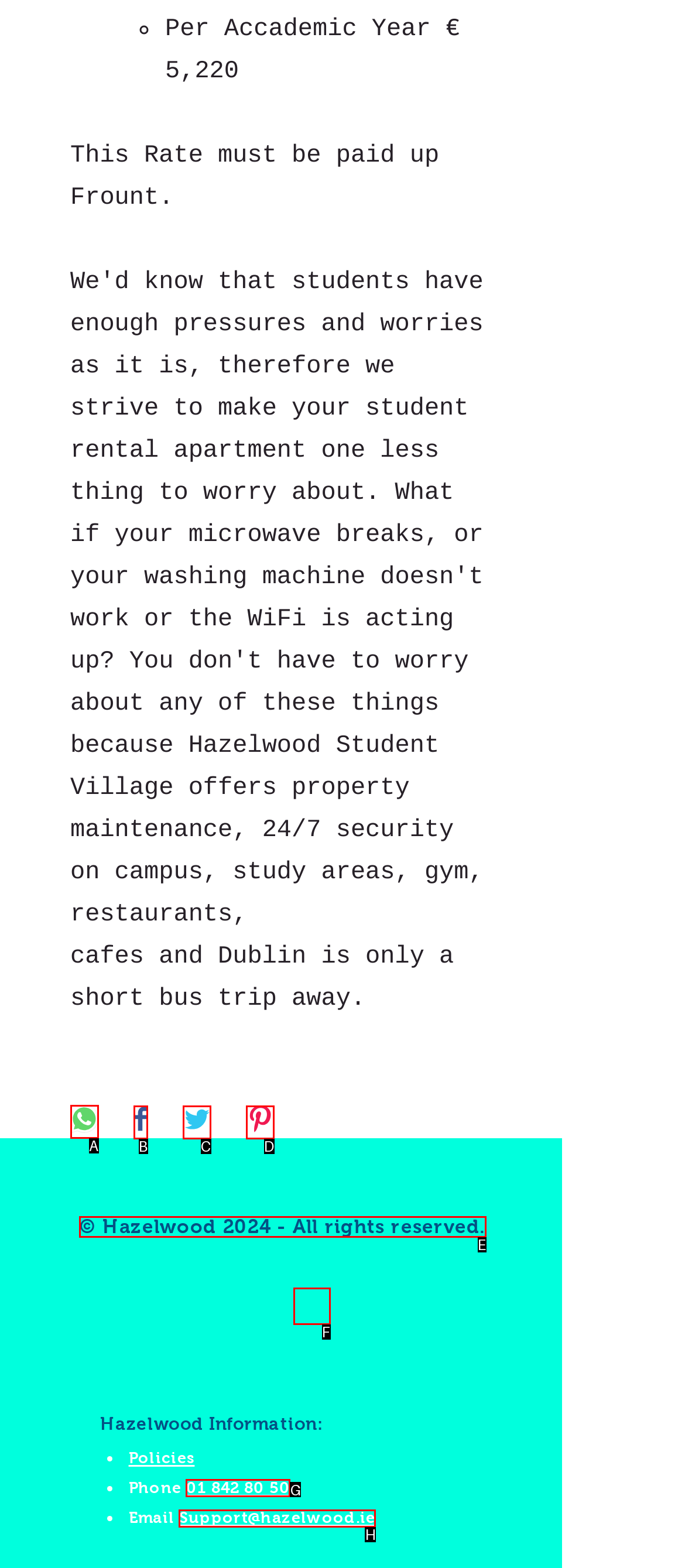Point out which UI element to click to complete this task: Share on WhatsApp
Answer with the letter corresponding to the right option from the available choices.

A